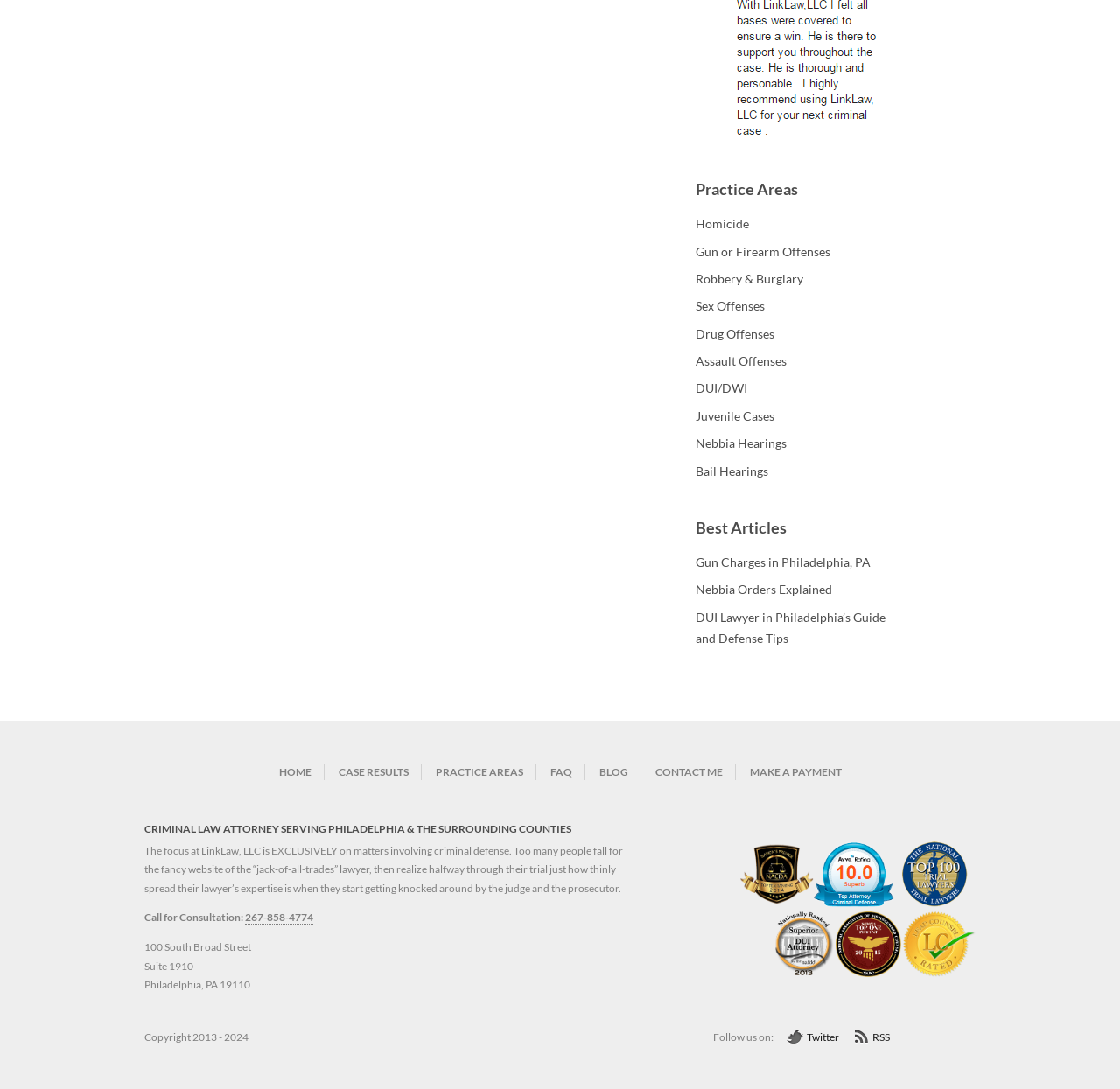Find the bounding box coordinates of the area that needs to be clicked in order to achieve the following instruction: "Visit the 'CASE RESULTS' page". The coordinates should be specified as four float numbers between 0 and 1, i.e., [left, top, right, bottom].

[0.302, 0.702, 0.364, 0.715]